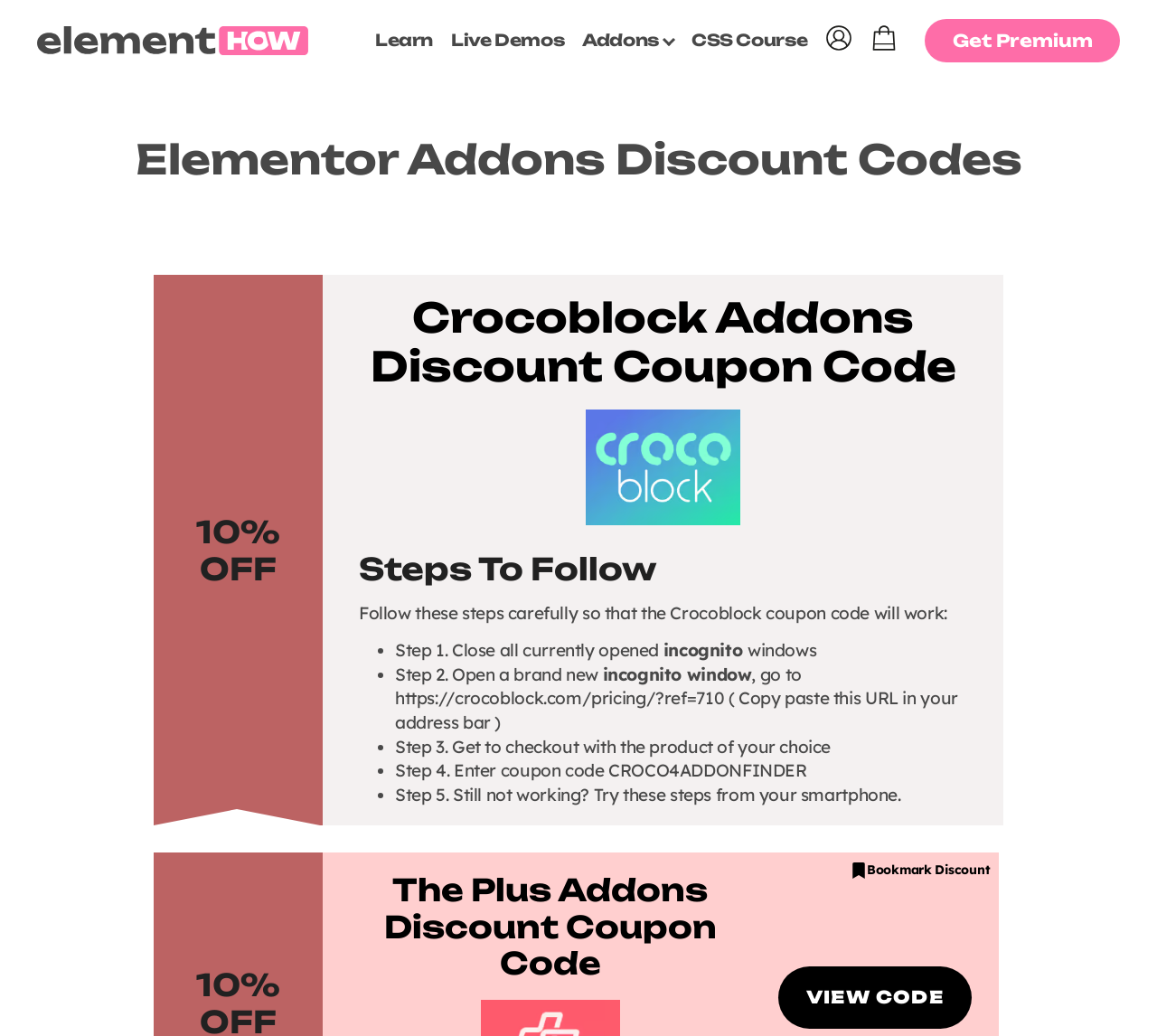How many steps are required to get the discount?
Using the image as a reference, answer the question with a short word or phrase.

5